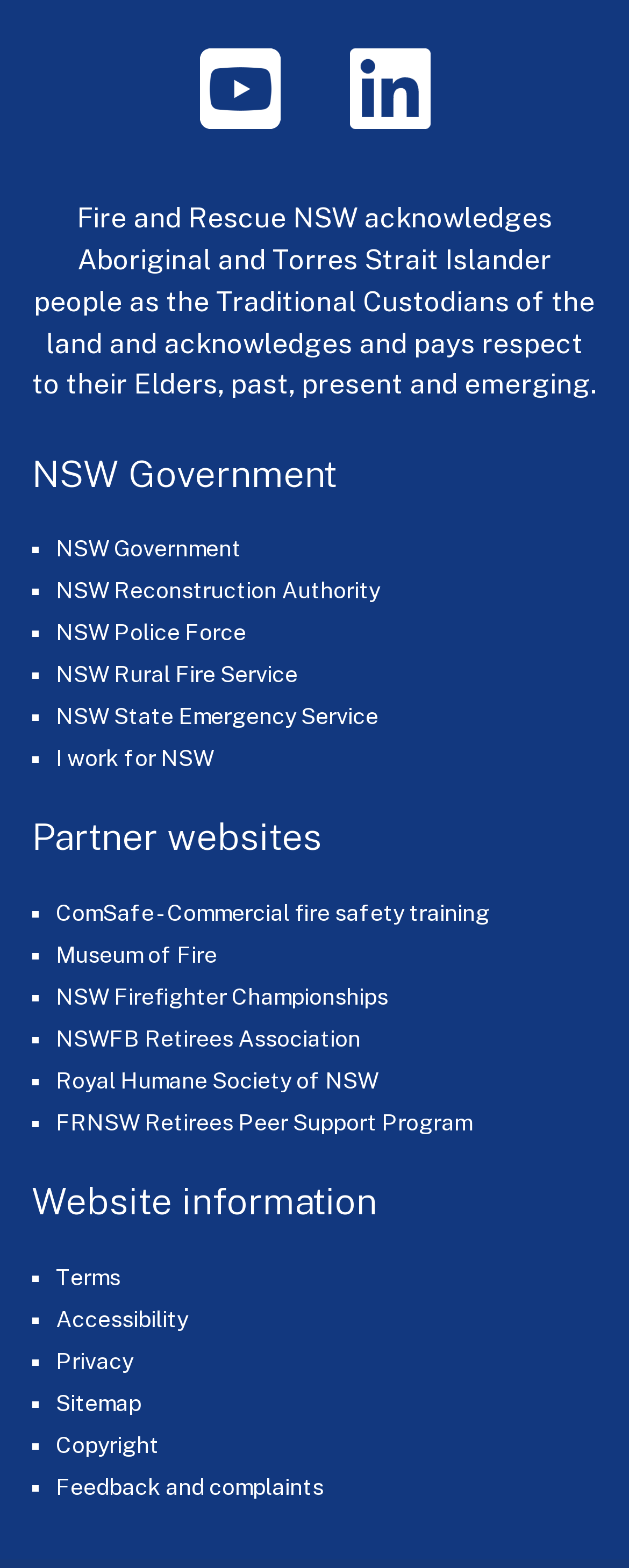Please find the bounding box coordinates of the element that you should click to achieve the following instruction: "Get the revocation certificate". The coordinates should be presented as four float numbers between 0 and 1: [left, top, right, bottom].

None